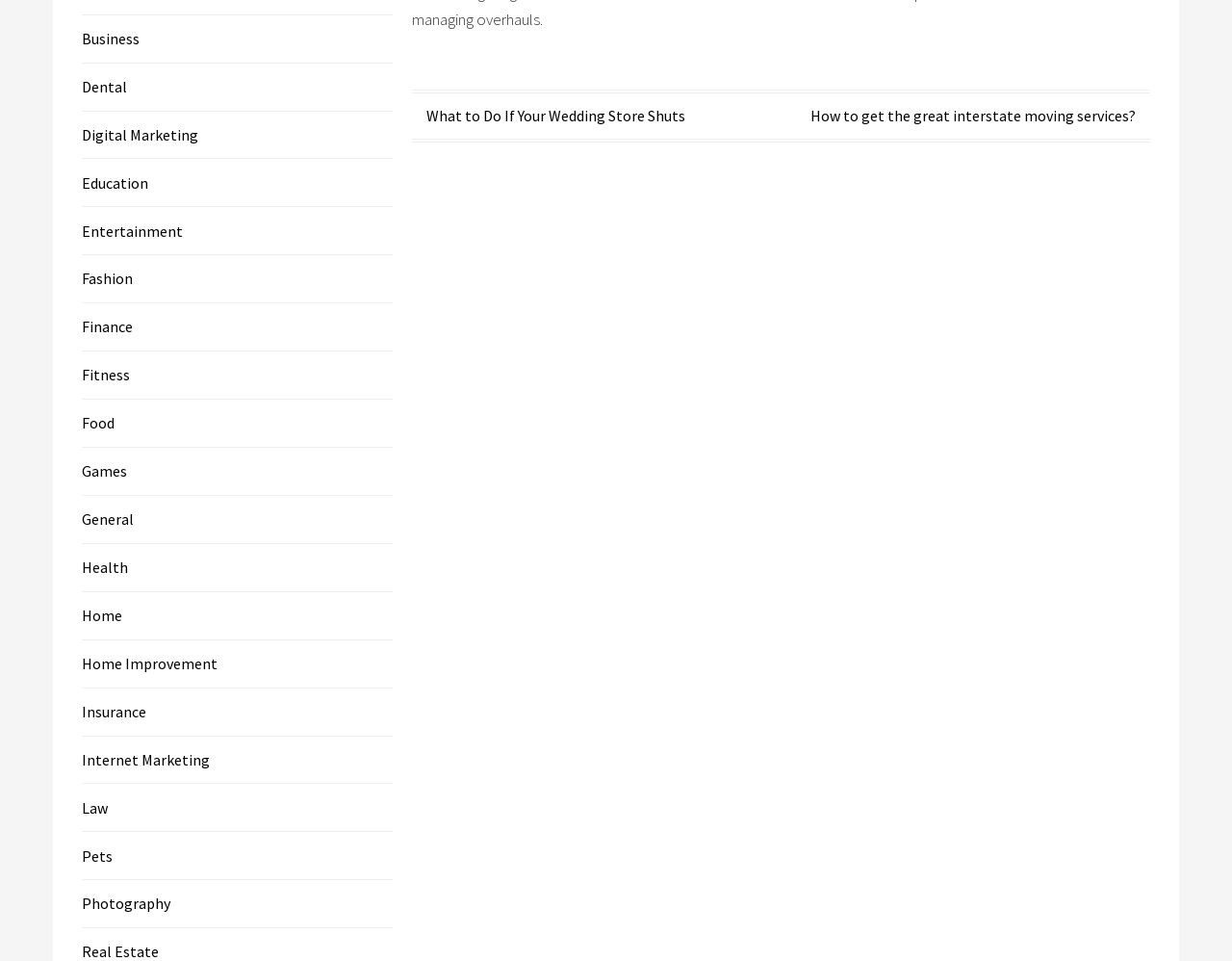Predict the bounding box coordinates of the area that should be clicked to accomplish the following instruction: "Click on 'Posts' navigation". The bounding box coordinates should consist of four float numbers between 0 and 1, i.e., [left, top, right, bottom].

[0.334, 0.094, 0.934, 0.148]